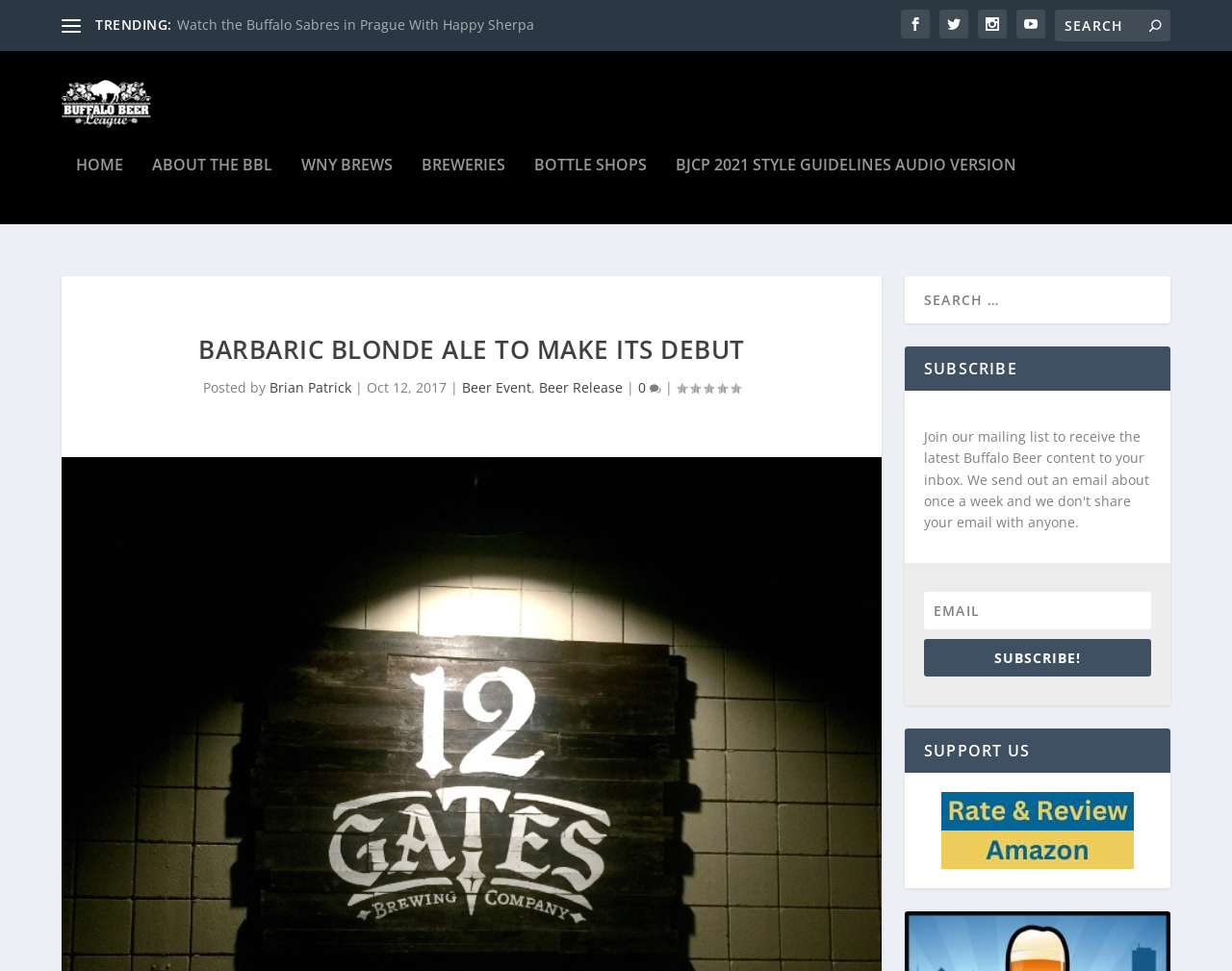Provide the bounding box coordinates of the UI element that matches the description: "name="s" placeholder="Search" title="Search for:"".

[0.856, 0.01, 0.95, 0.043]